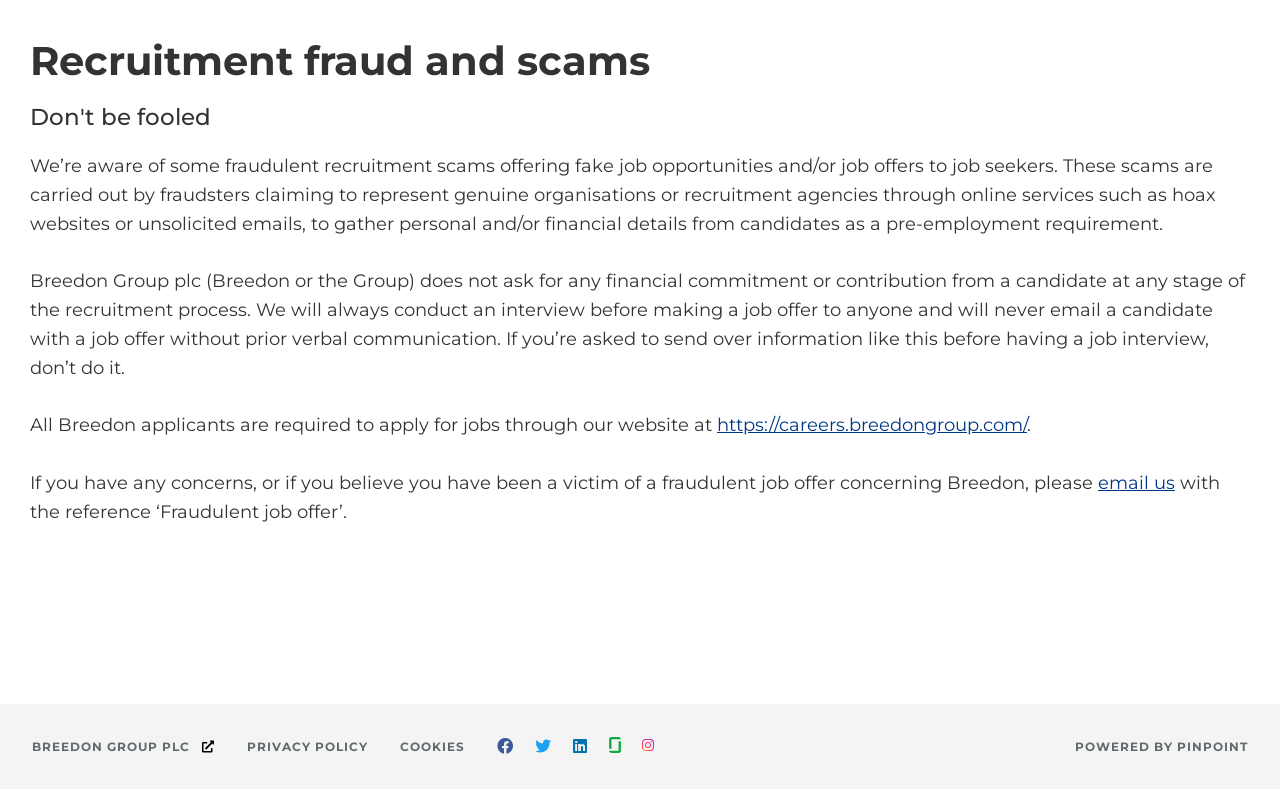Please determine the bounding box coordinates of the element to click in order to execute the following instruction: "email us". The coordinates should be four float numbers between 0 and 1, specified as [left, top, right, bottom].

[0.858, 0.598, 0.918, 0.626]